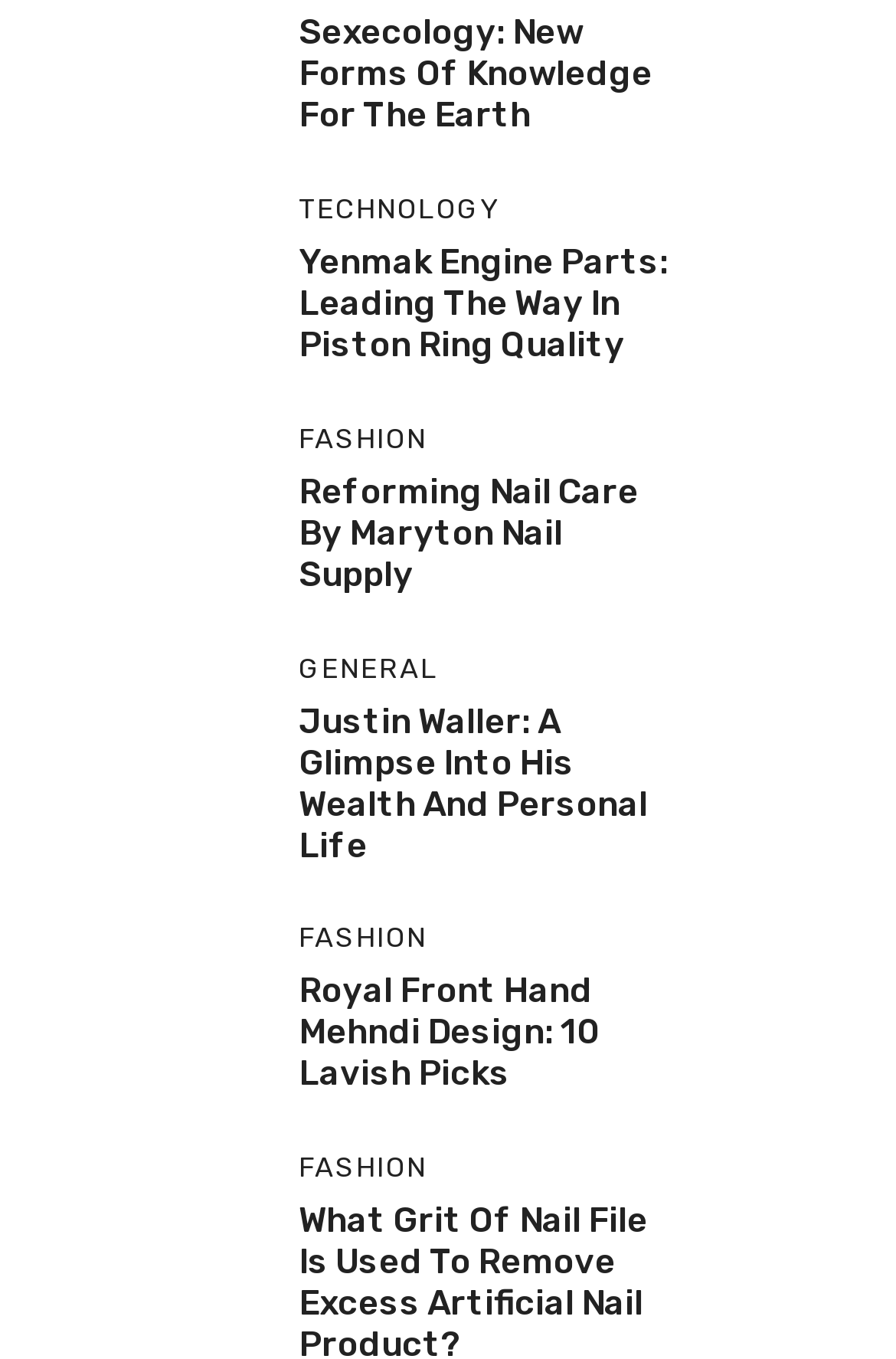What is the topic of the link 'Reforming Nail Care by Maryton Nail Supply'?
Using the image provided, answer with just one word or phrase.

Nail care